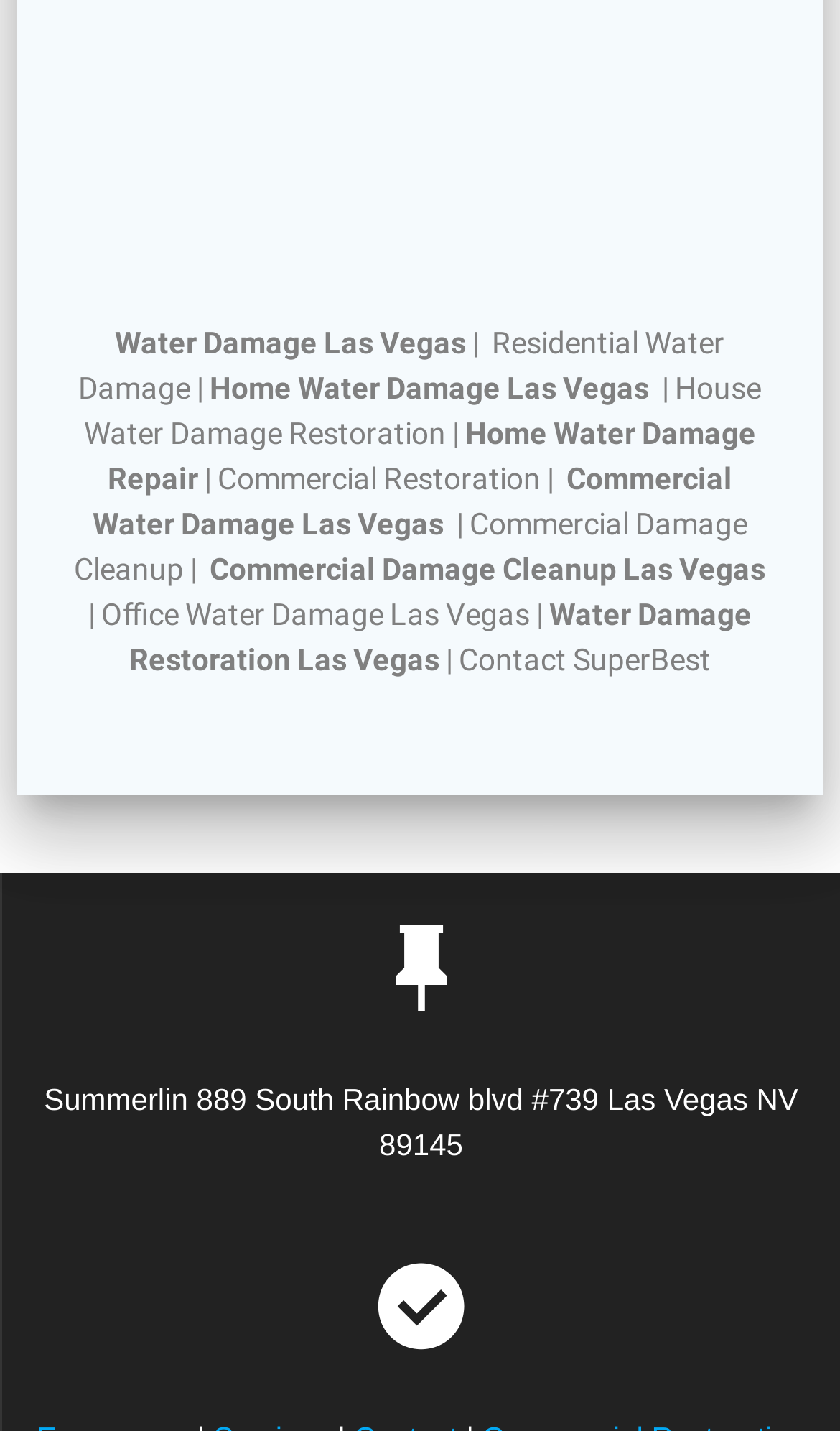What is the address of SuperBest?
Please look at the screenshot and answer in one word or a short phrase.

889 South Rainbow blvd #739 Las Vegas NV 89145